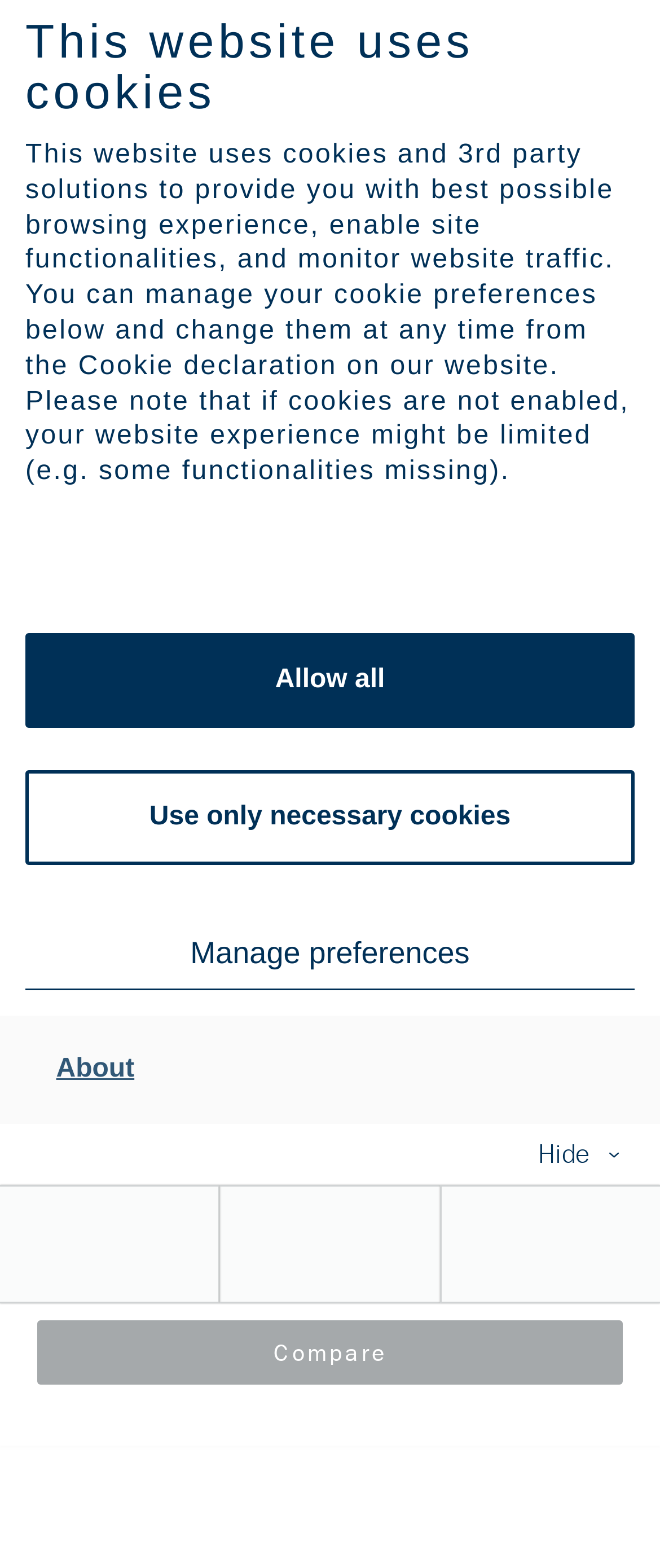Offer an in-depth caption of the entire webpage.

The webpage appears to be a blog post or article page from Outokumpu, a European coil service center. At the top of the page, there is a notification bar with a message about the website using cookies, accompanied by three buttons to manage cookie preferences. Below this, there are several links and buttons, including a search bar, language selector, and links to the homepage, expertise, and blogs.

The main content of the page is a blog post titled "Outokumpu Connect – our whole European coil service center portfolio is now online." The post is dated October 18, 2023, and features an author, Jörg Müller, who is the Head of Sales Stainless Europe. The post likely discusses the benefits of Outokumpu Connect, as hinted by the meta description.

On the right side of the page, there are several social media buttons and a "Compare up to 3 products" section, which allows users to compare products. However, the "Compare" button is currently disabled.

At the bottom of the page, there is a call-to-action button "CONTACT US" and a link to the company's phone number. There are also links to the "About" page and the Outokumpu website.